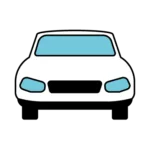Explain the image thoroughly, highlighting all key elements.

This image features a simple and clear graphic representation of a car, depicted from a frontal view. The car is outlined in black, with a white body and light blue windows, emphasizing a modern and stylized design. This image is associated with the WINGS travel booking platform, which enables travel agents to easily book cars as part of their service offerings. The specific section it belongs to is dedicated to car bookings, highlighting the convenience and variety available to agents in selecting vehicles for both short-term and long-term rentals. This visual serves to attract and inform users about the car booking options provided by WINGS, reinforcing the platform's role as a comprehensive travel solution.